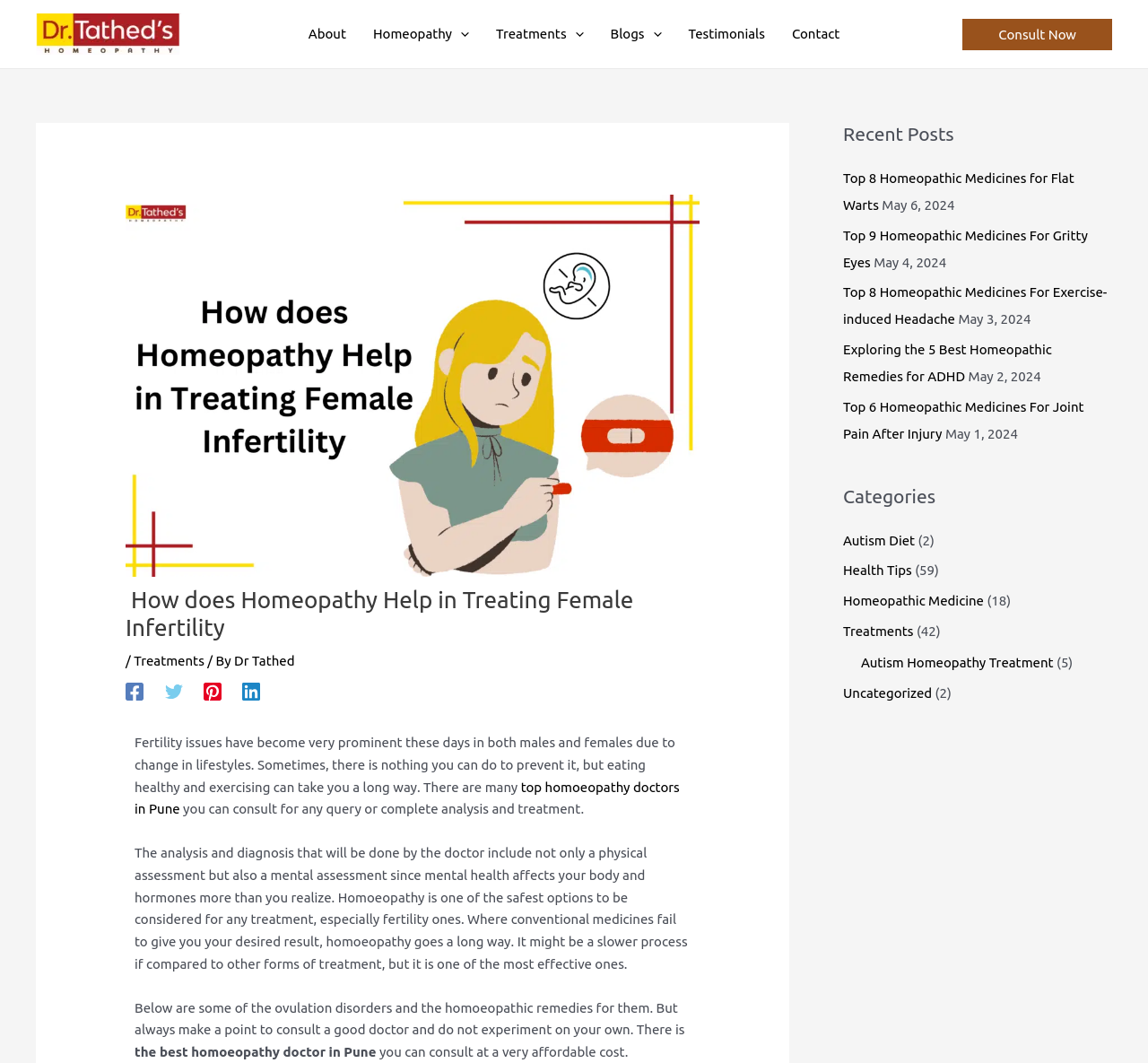Could you determine the bounding box coordinates of the clickable element to complete the instruction: "Click on the 'Consult Now' button"? Provide the coordinates as four float numbers between 0 and 1, i.e., [left, top, right, bottom].

[0.839, 0.017, 0.969, 0.047]